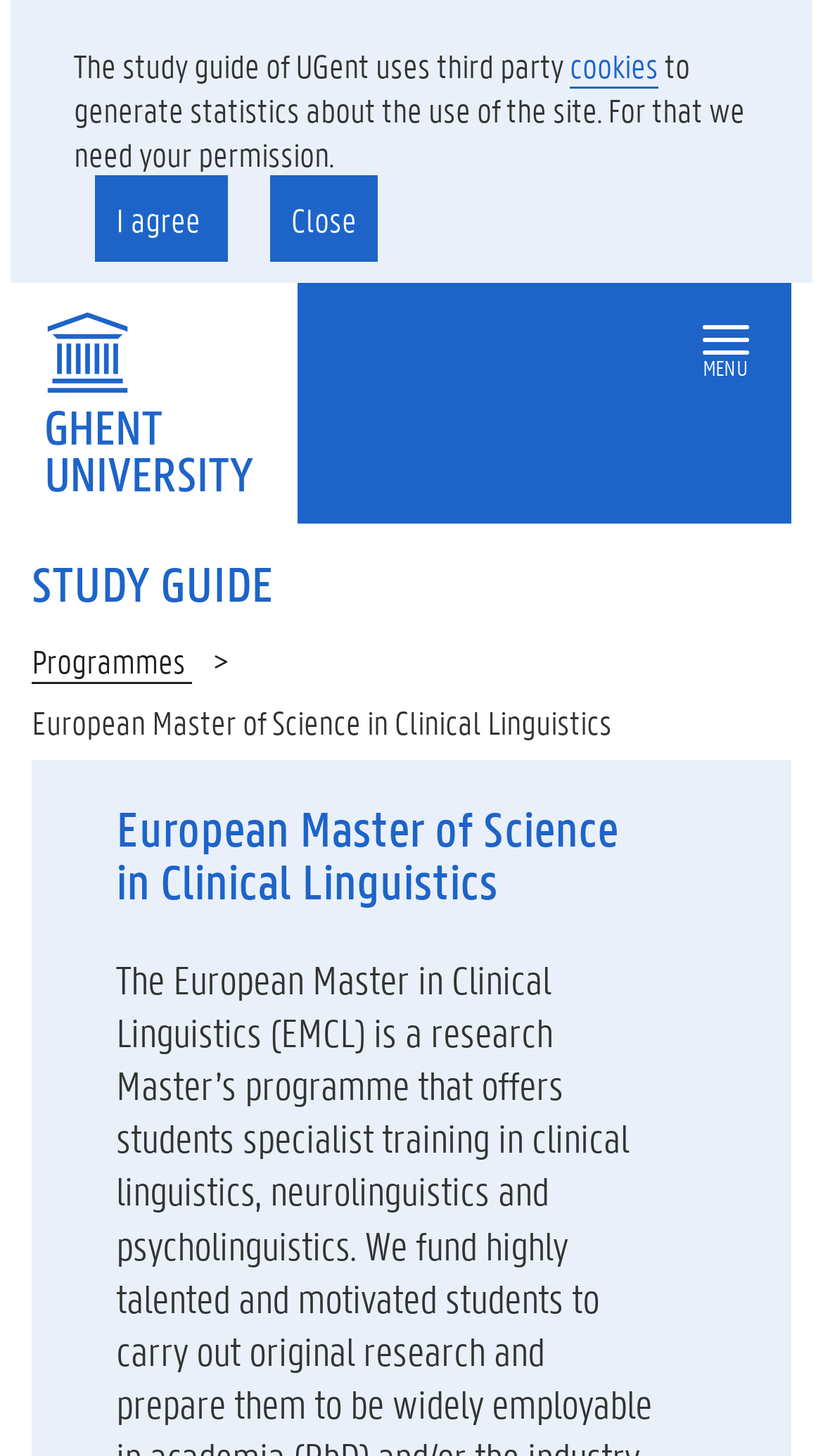From the given element description: "cookies", find the bounding box for the UI element. Provide the coordinates as four float numbers between 0 and 1, in the order [left, top, right, bottom].

[0.692, 0.029, 0.8, 0.061]